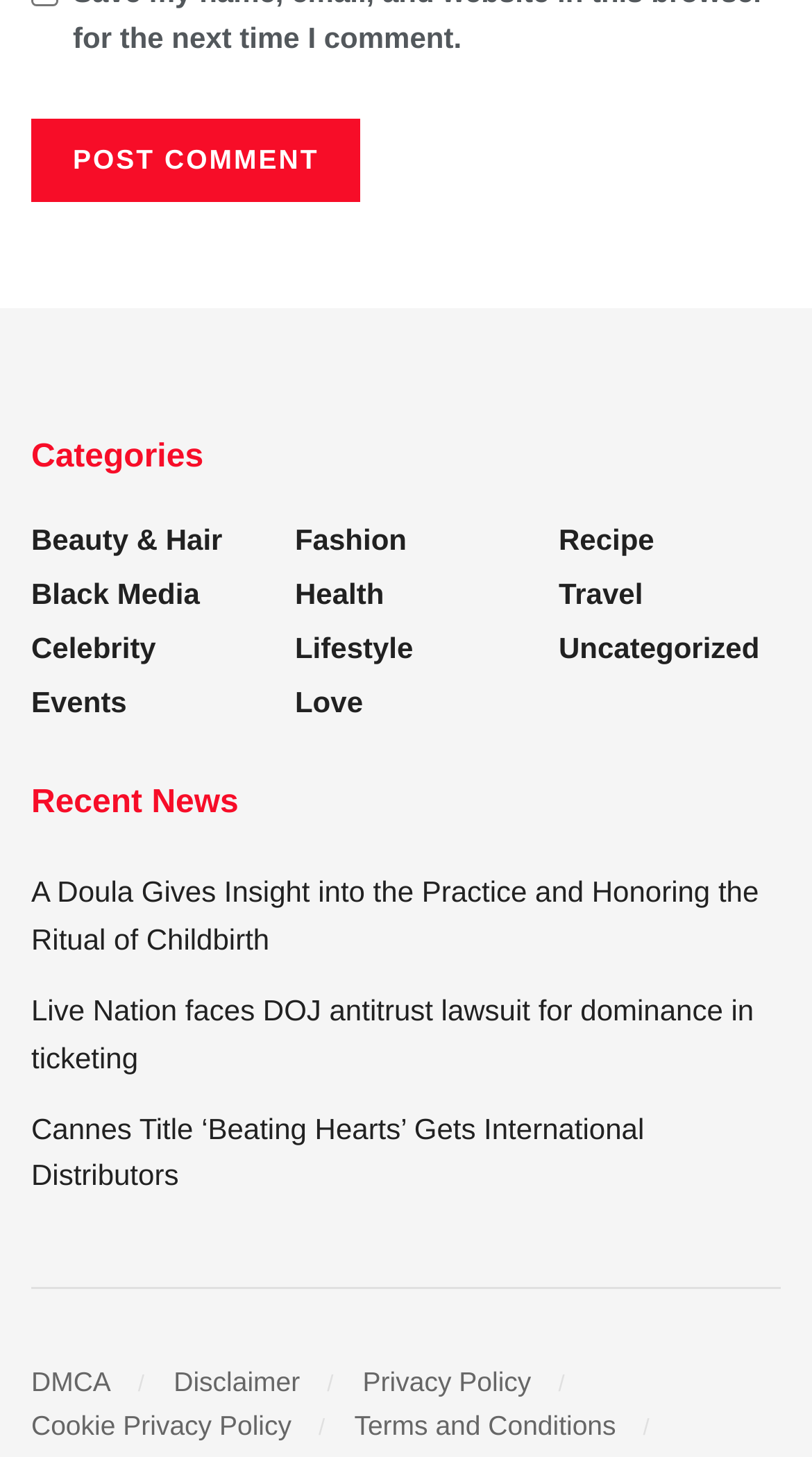How many links are in the footer section?
Using the image as a reference, give a one-word or short phrase answer.

5